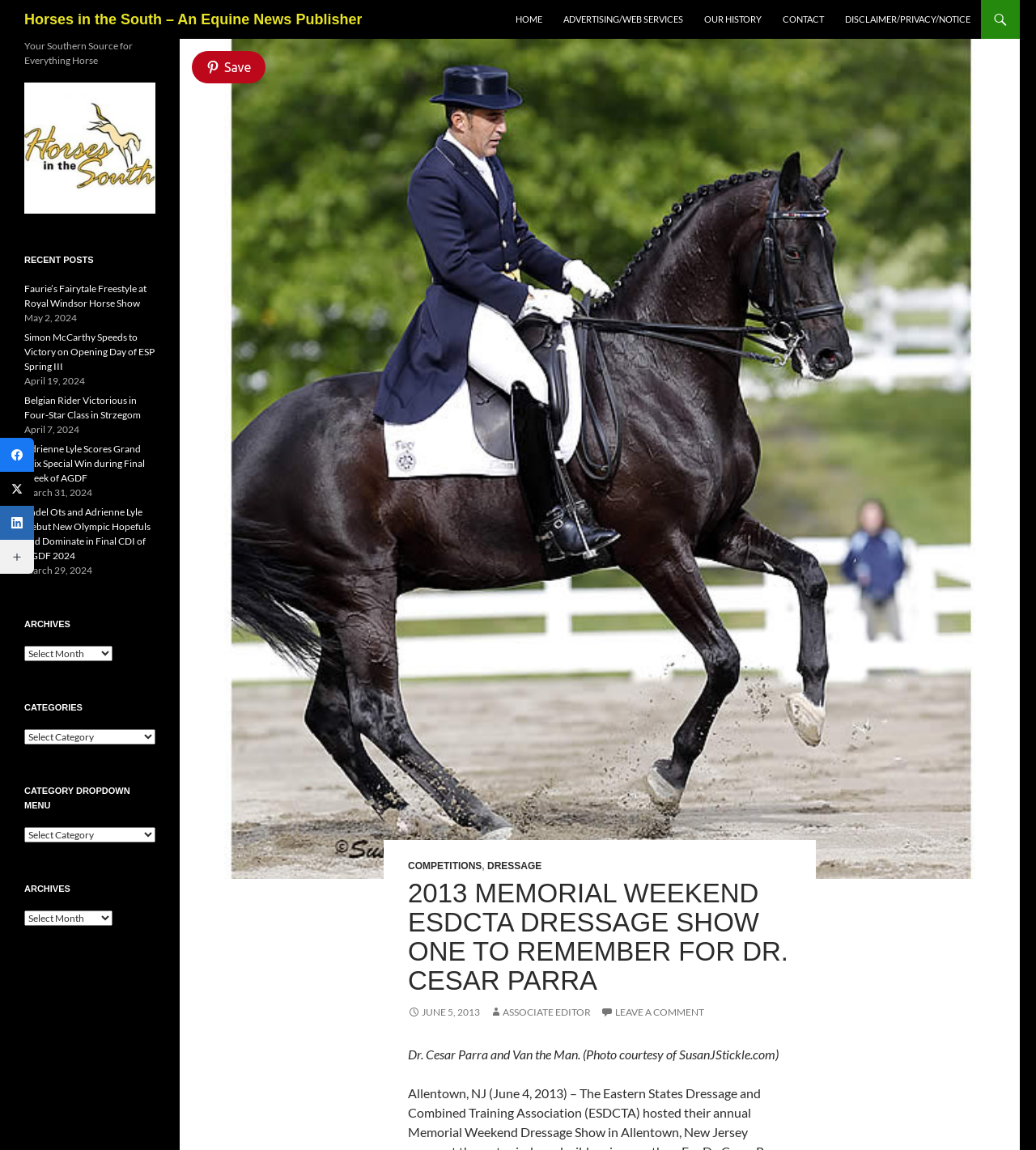What is the name of the associate editor?
Using the screenshot, give a one-word or short phrase answer.

Not specified